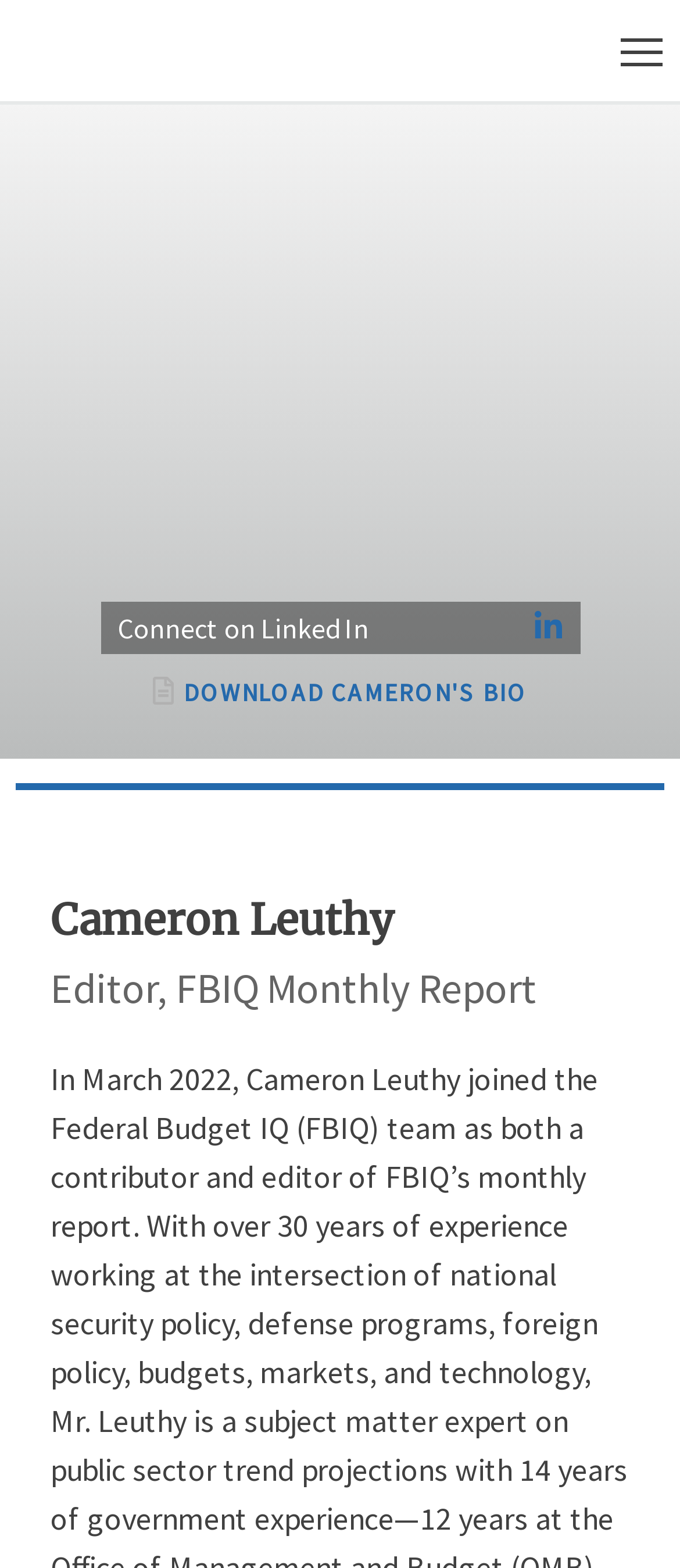What is the purpose of the button with the download icon?
Please answer the question as detailed as possible.

I noticed a link with the text ' DOWNLOAD CAMERON'S BIO' which implies that the button with the download icon is used to download Cameron's bio.